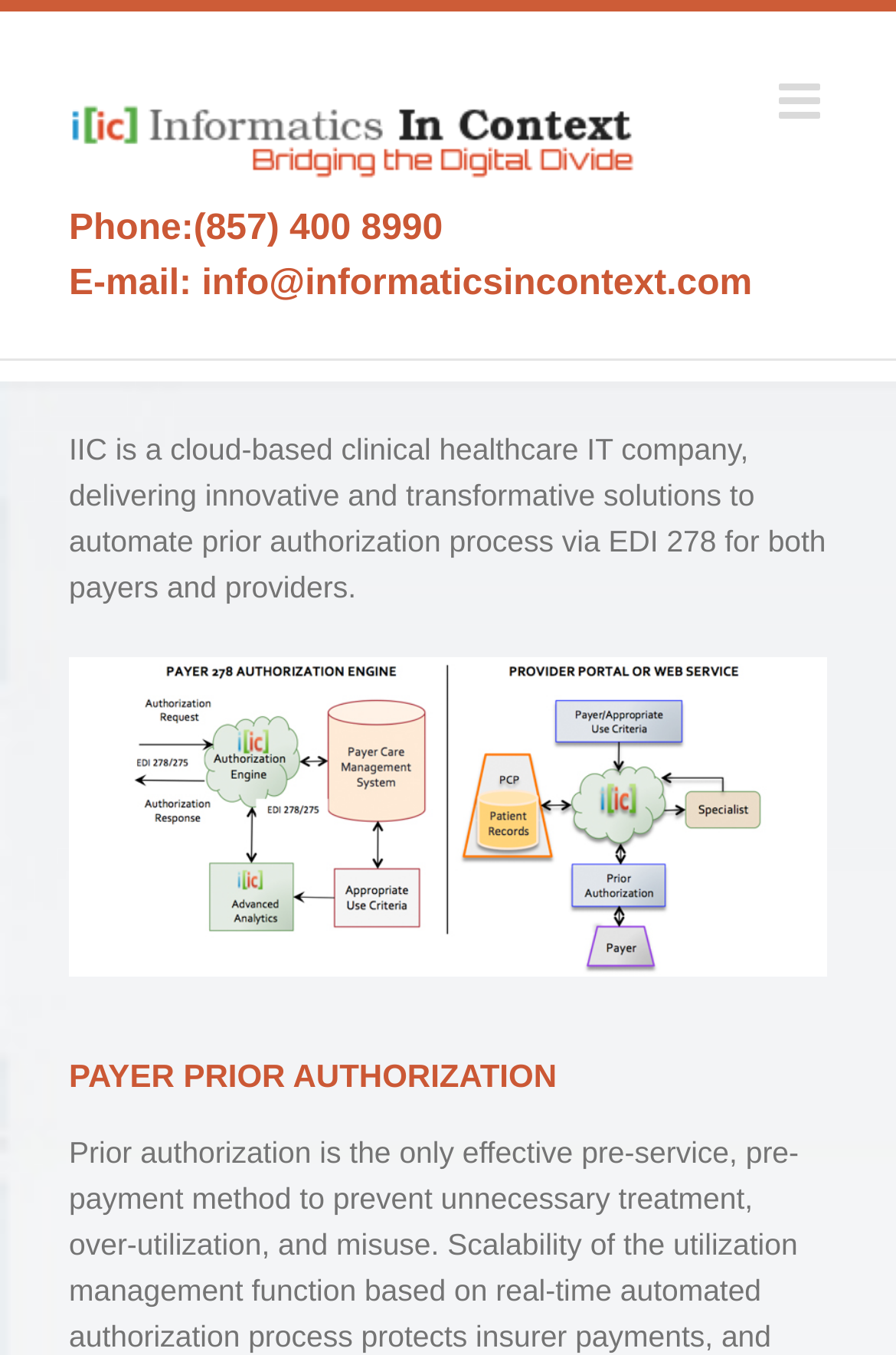Give the bounding box coordinates for the element described as: "parent_node: Phone:(857) 400 8990".

[0.077, 0.056, 0.712, 0.133]